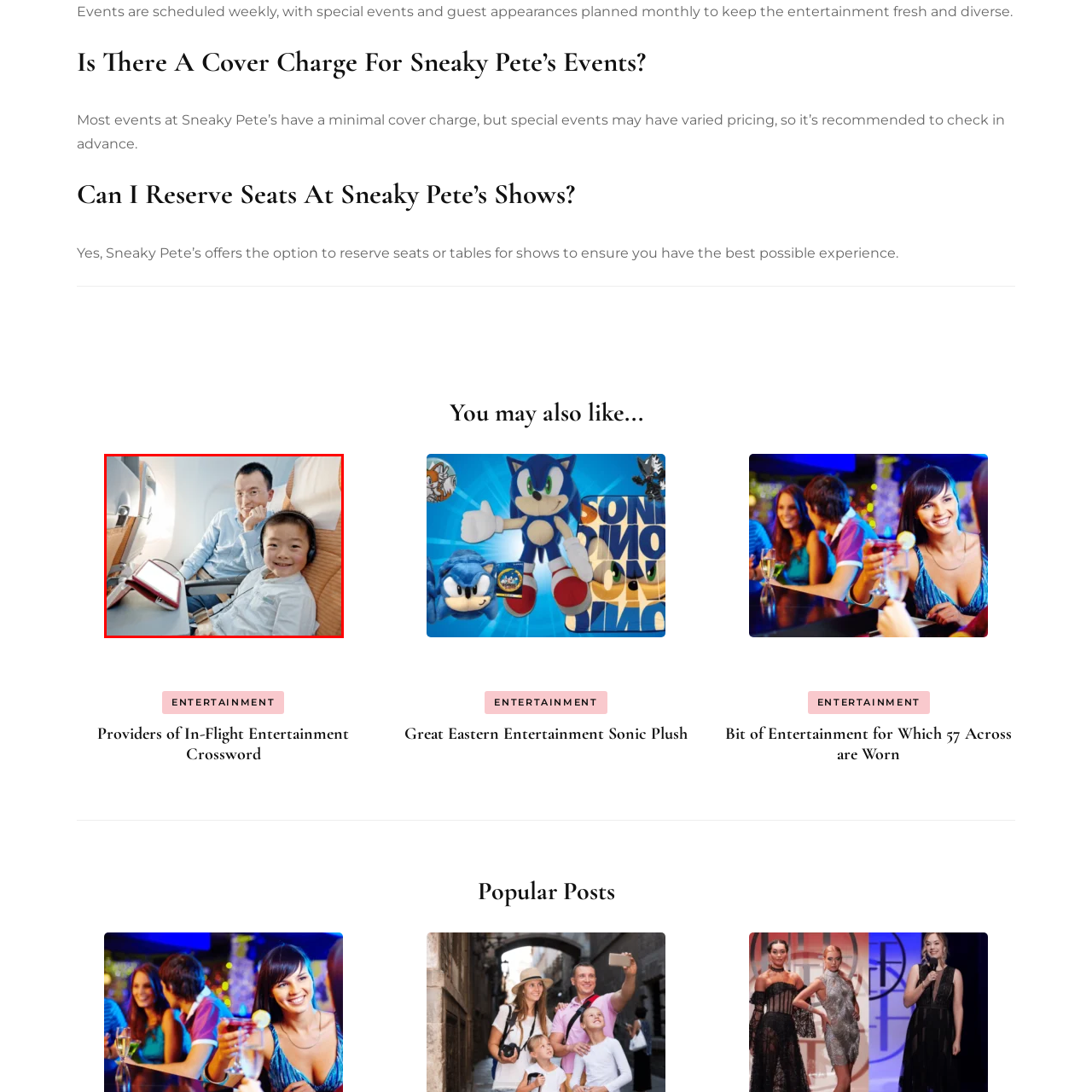Examine the portion within the green circle, What is the child engaged with? 
Reply succinctly with a single word or phrase.

Tablet device